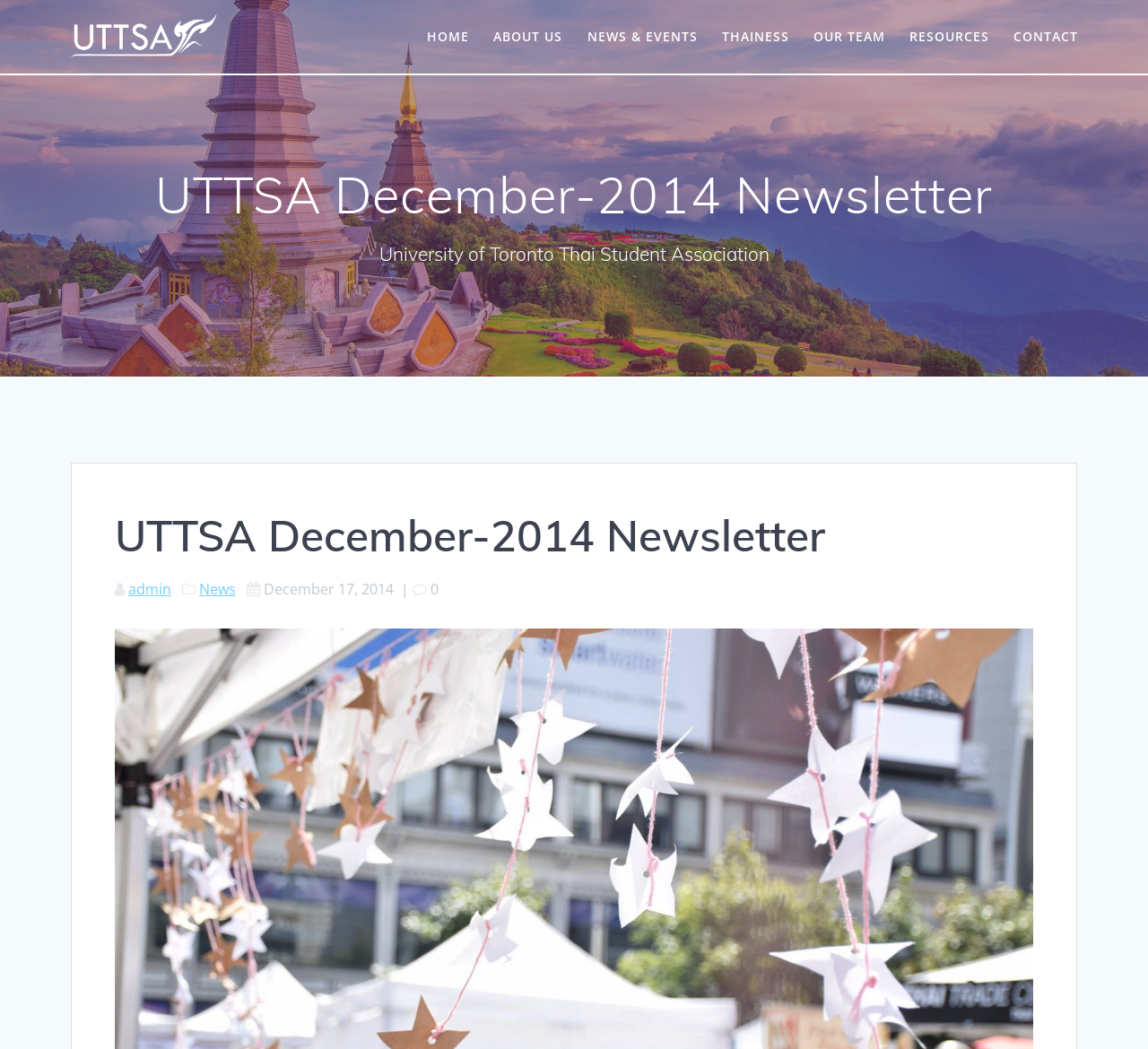Locate the bounding box coordinates of the element that should be clicked to fulfill the instruction: "visit about us page".

[0.43, 0.025, 0.49, 0.045]